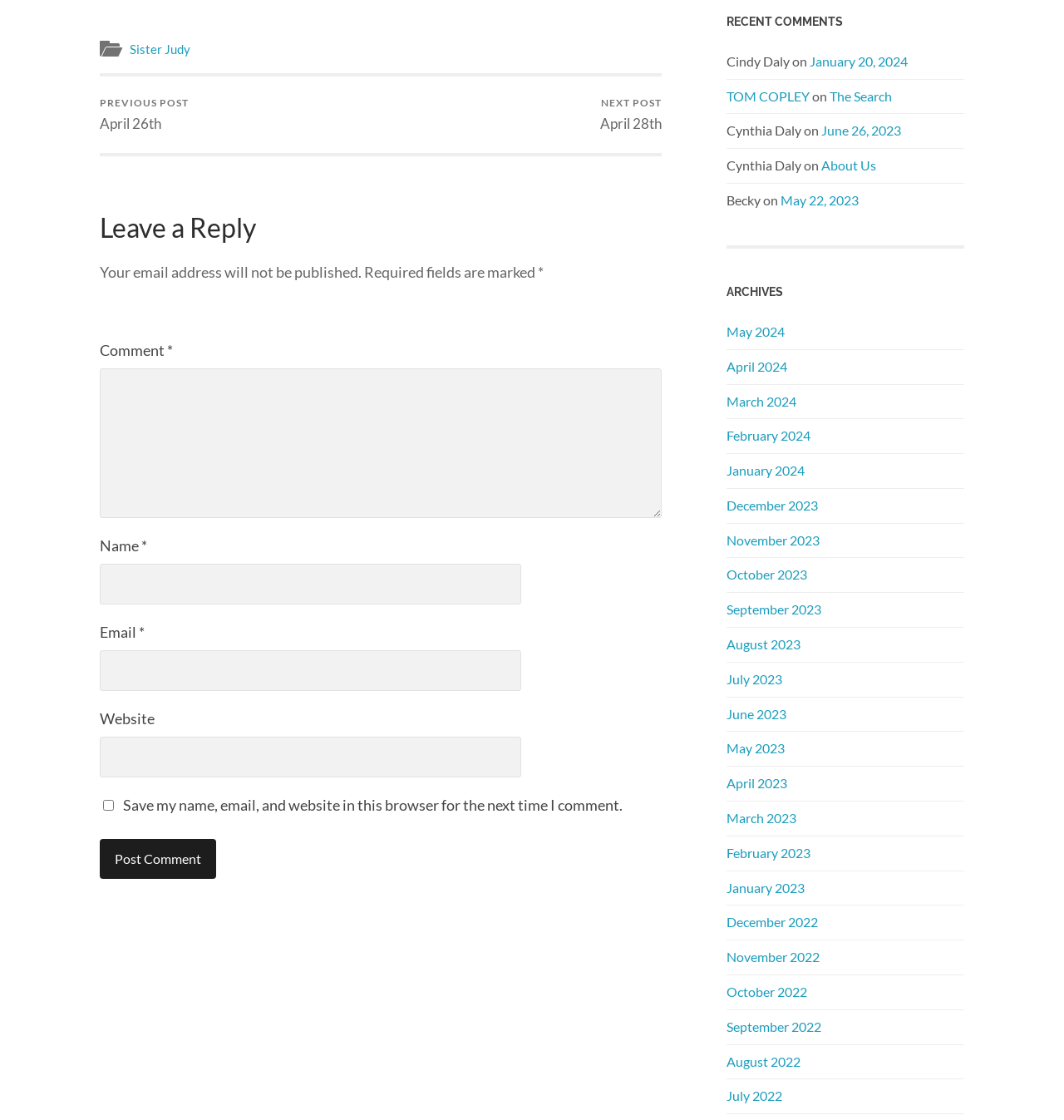What type of content is listed under 'ARCHIVES'?
Please answer the question as detailed as possible based on the image.

The content listed under 'ARCHIVES' appears to be monthly posts, as evidenced by the links to specific months and years, such as 'May 2024' and 'January 2023'.